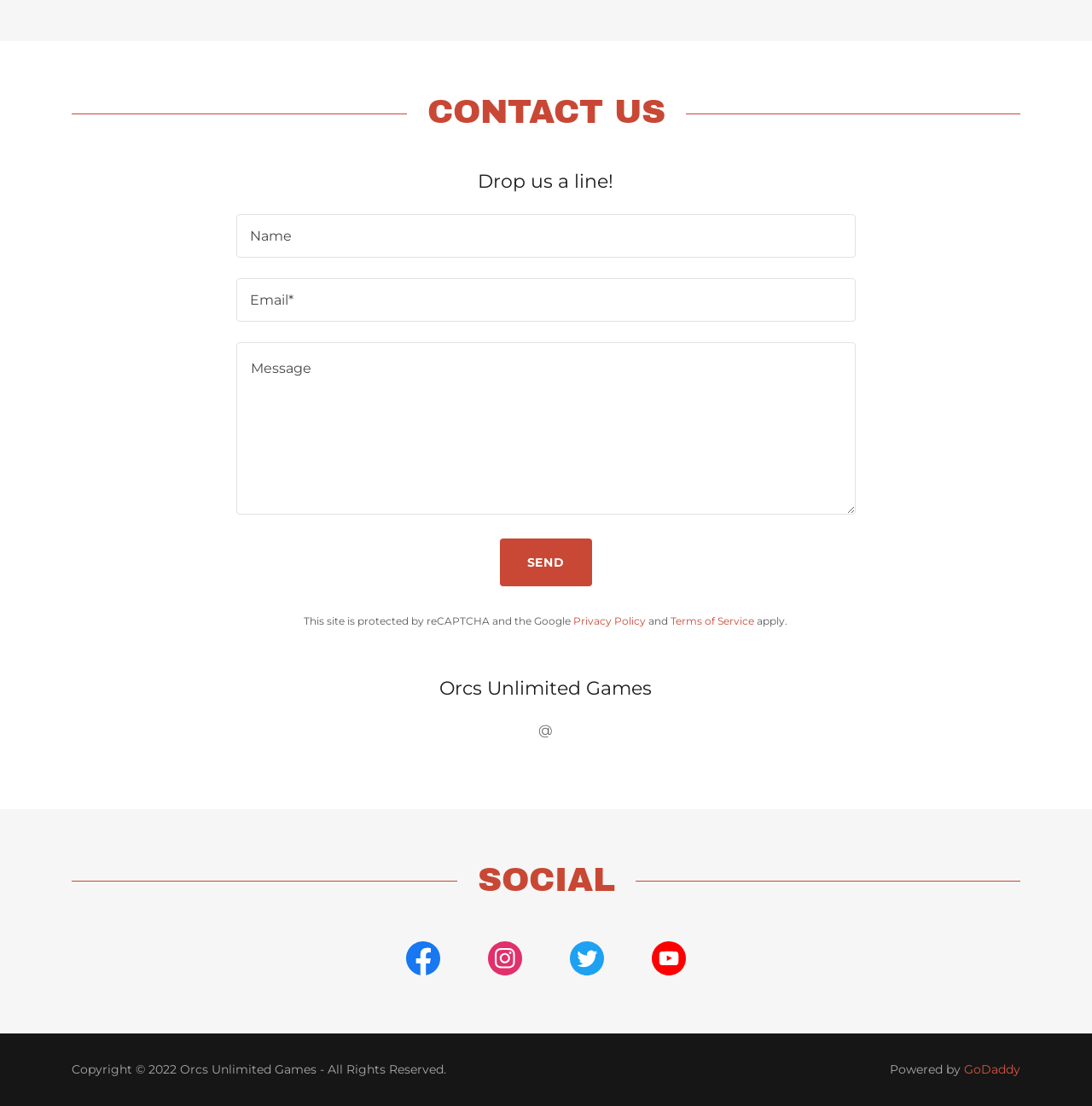Specify the bounding box coordinates of the area to click in order to follow the given instruction: "Click the SEND button."

[0.457, 0.487, 0.543, 0.53]